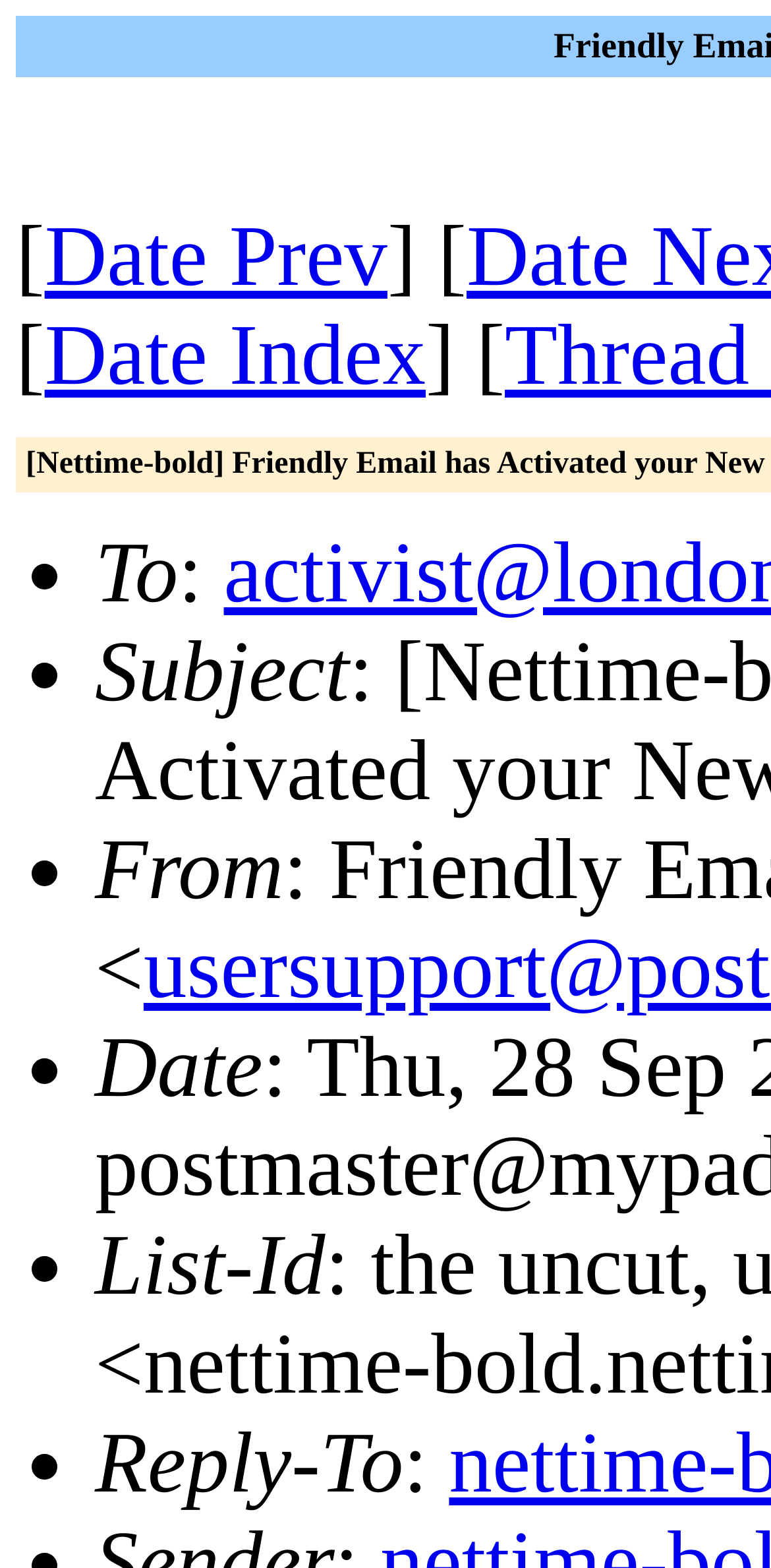Answer the question using only a single word or phrase: 
What is the purpose of the page?

Email service